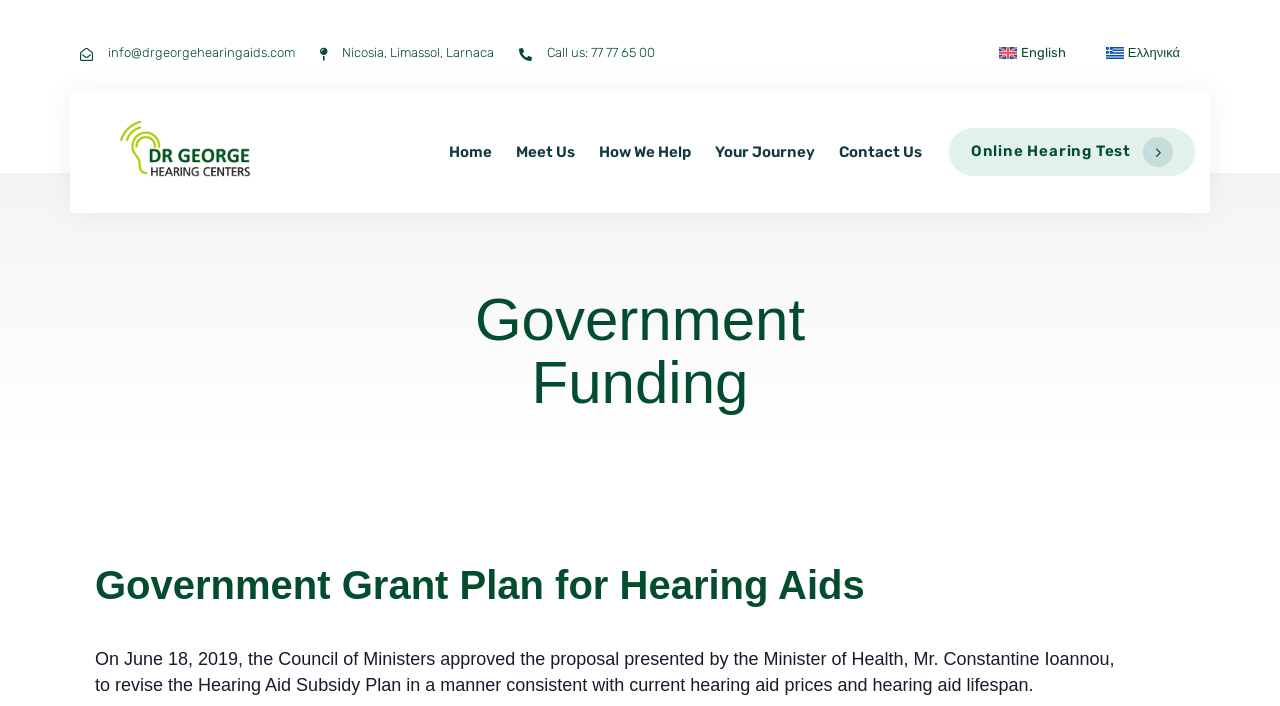Show the bounding box coordinates of the region that should be clicked to follow the instruction: "Click the link to switch to English."

[0.765, 0.042, 0.848, 0.108]